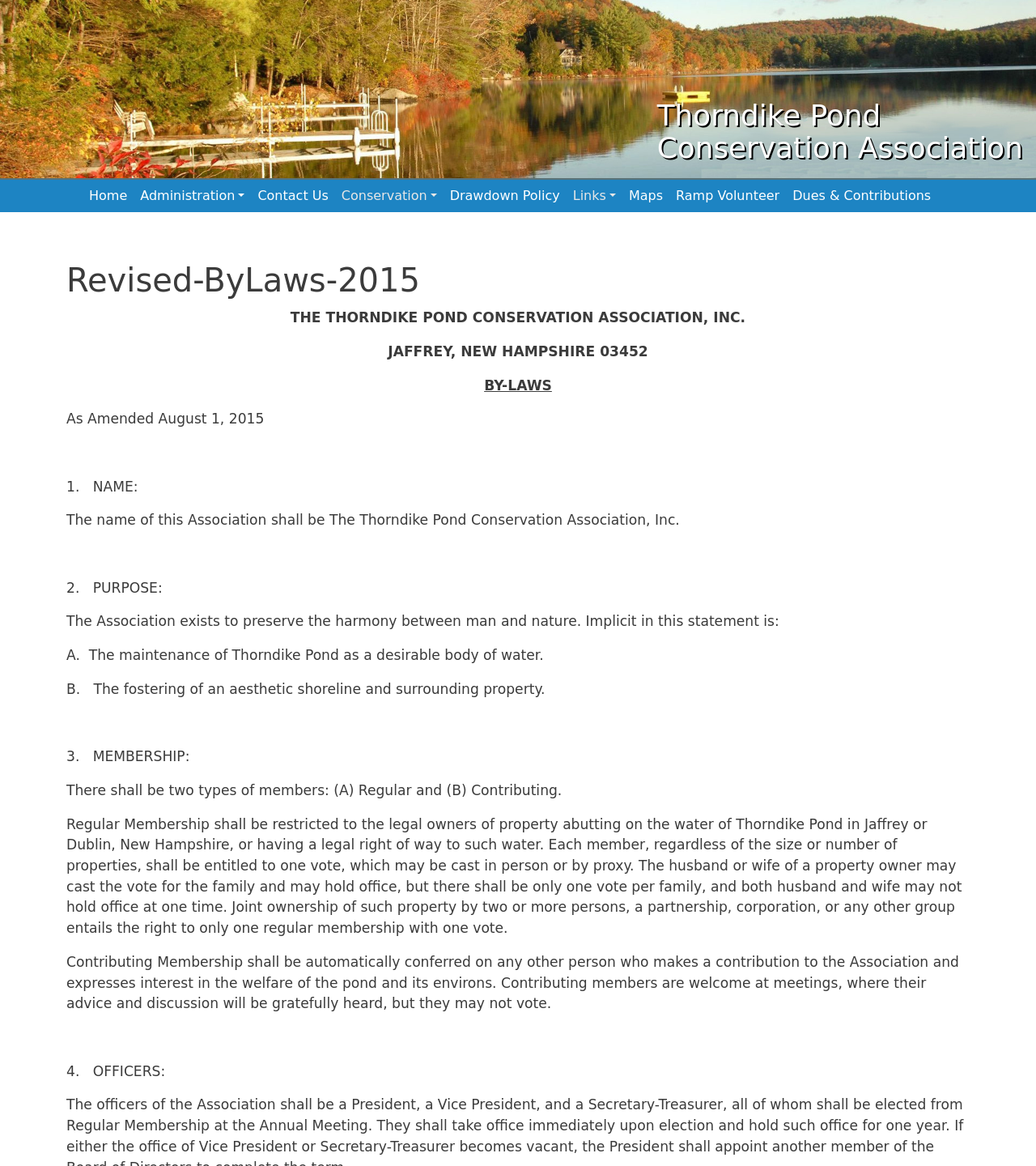Please provide a comprehensive answer to the question below using the information from the image: What is the purpose of the association?

I found the answer by reading the 'PURPOSE' section of the webpage, which states that 'The Association exists to preserve the harmony between man and nature.'.